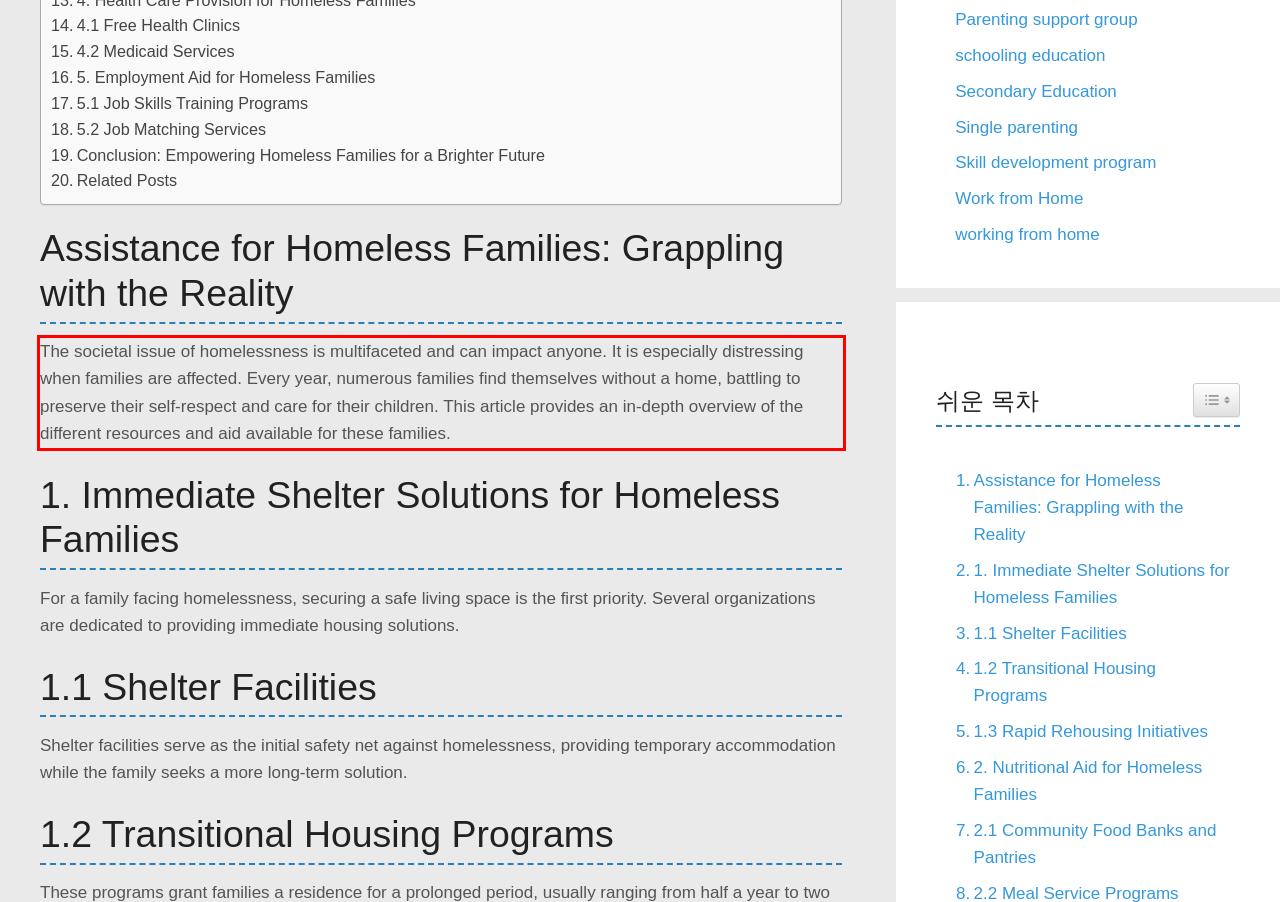There is a UI element on the webpage screenshot marked by a red bounding box. Extract and generate the text content from within this red box.

The societal issue of homelessness is multifaceted and can impact anyone. It is especially distressing when families are affected. Every year, numerous families find themselves without a home, battling to preserve their self-respect and care for their children. This article provides an in-depth overview of the different resources and aid available for these families.